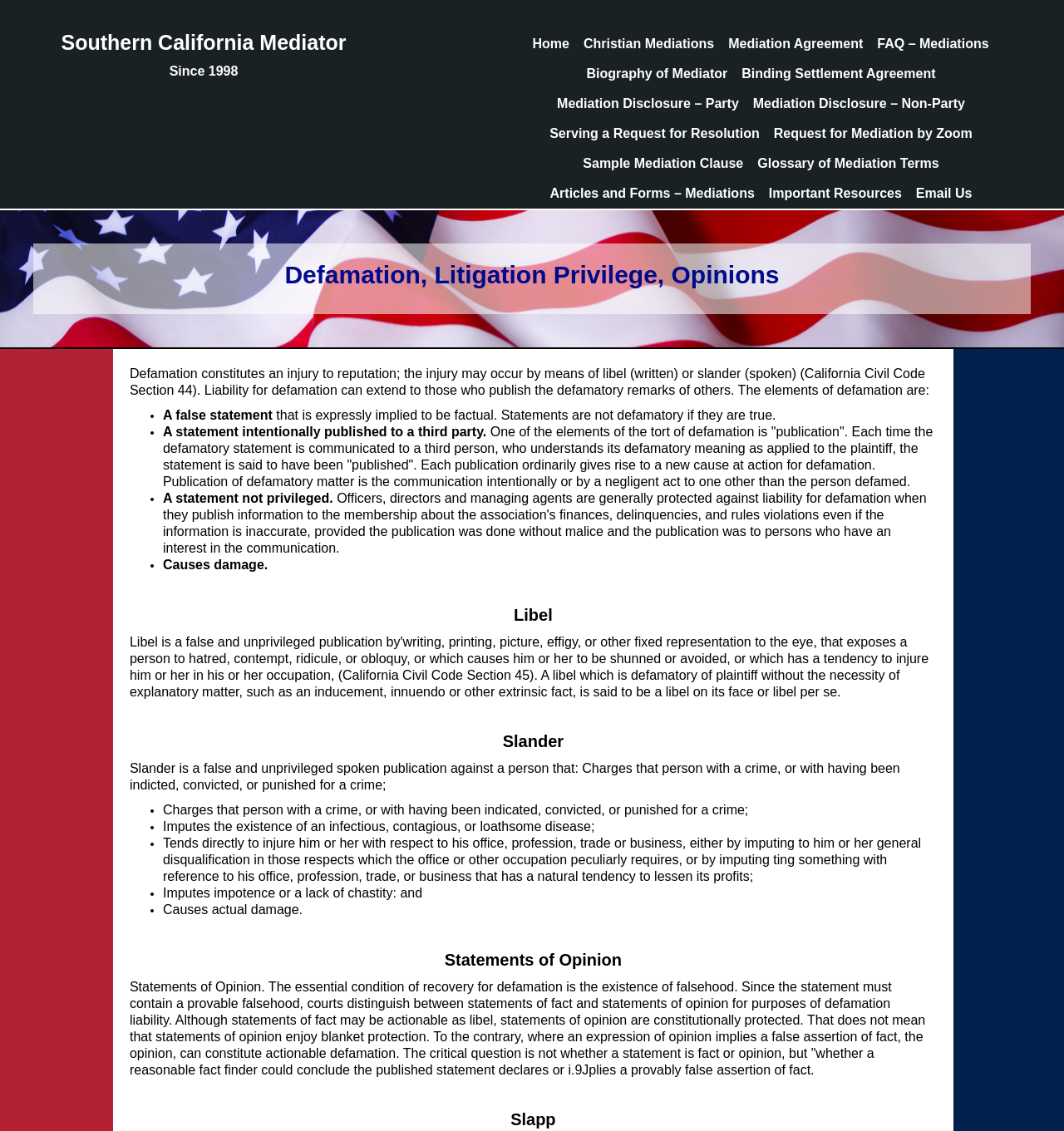What is the mediator's profession?
Respond with a short answer, either a single word or a phrase, based on the image.

Mediator